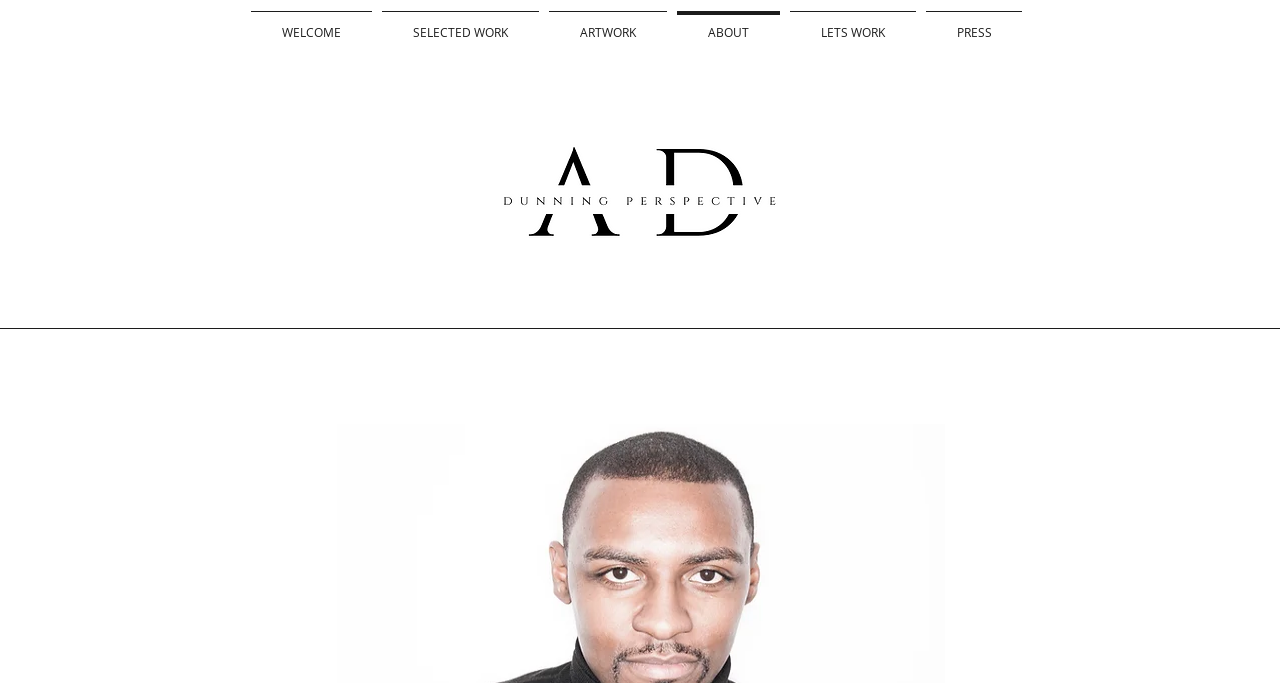Provide your answer in a single word or phrase: 
What is the name of the company?

Traders Haven